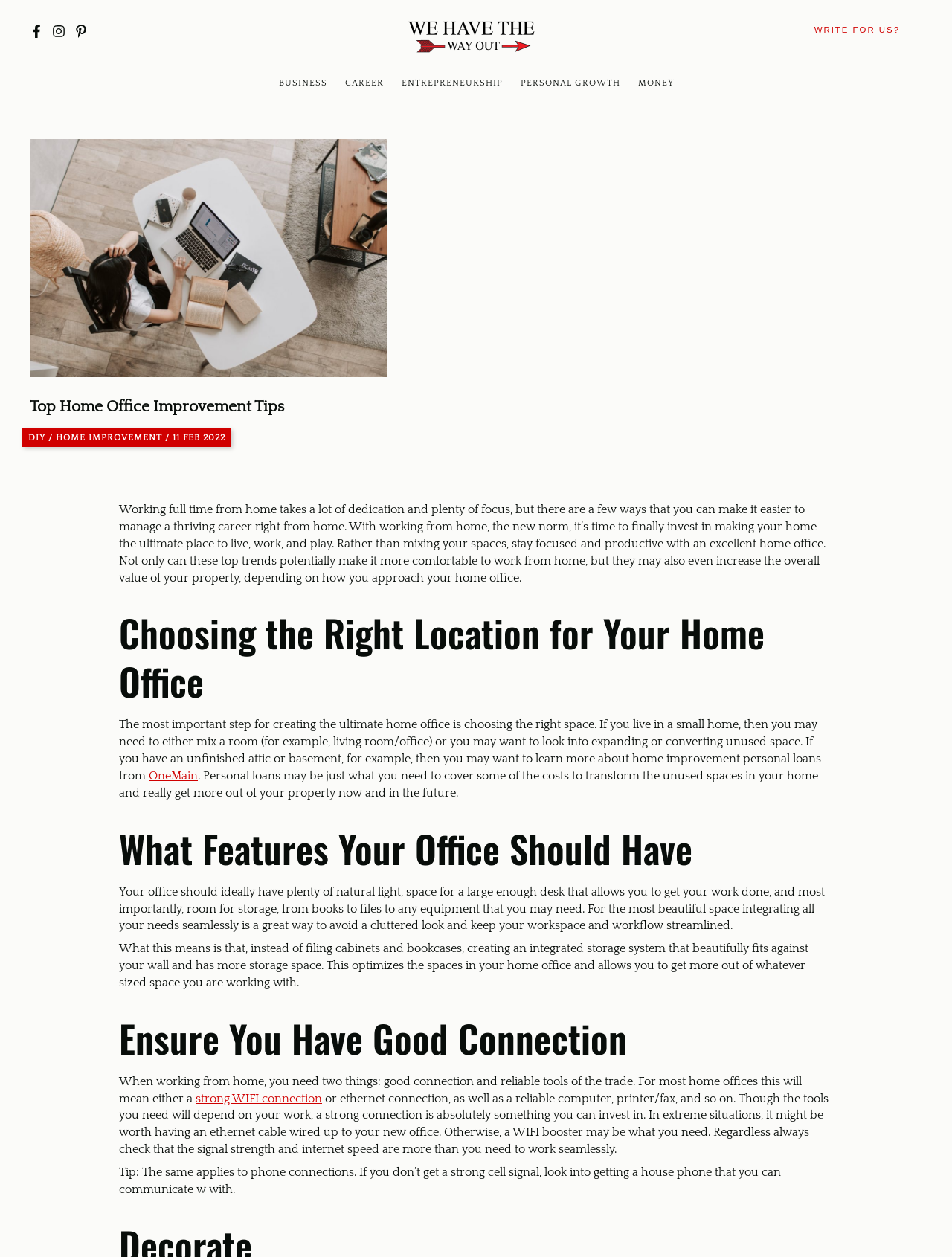For the following element description, predict the bounding box coordinates in the format (top-left x, top-left y, bottom-right x, bottom-right y). All values should be floating point numbers between 0 and 1. Description: https://cache.kzoo.edu/handle/10920/44060

None